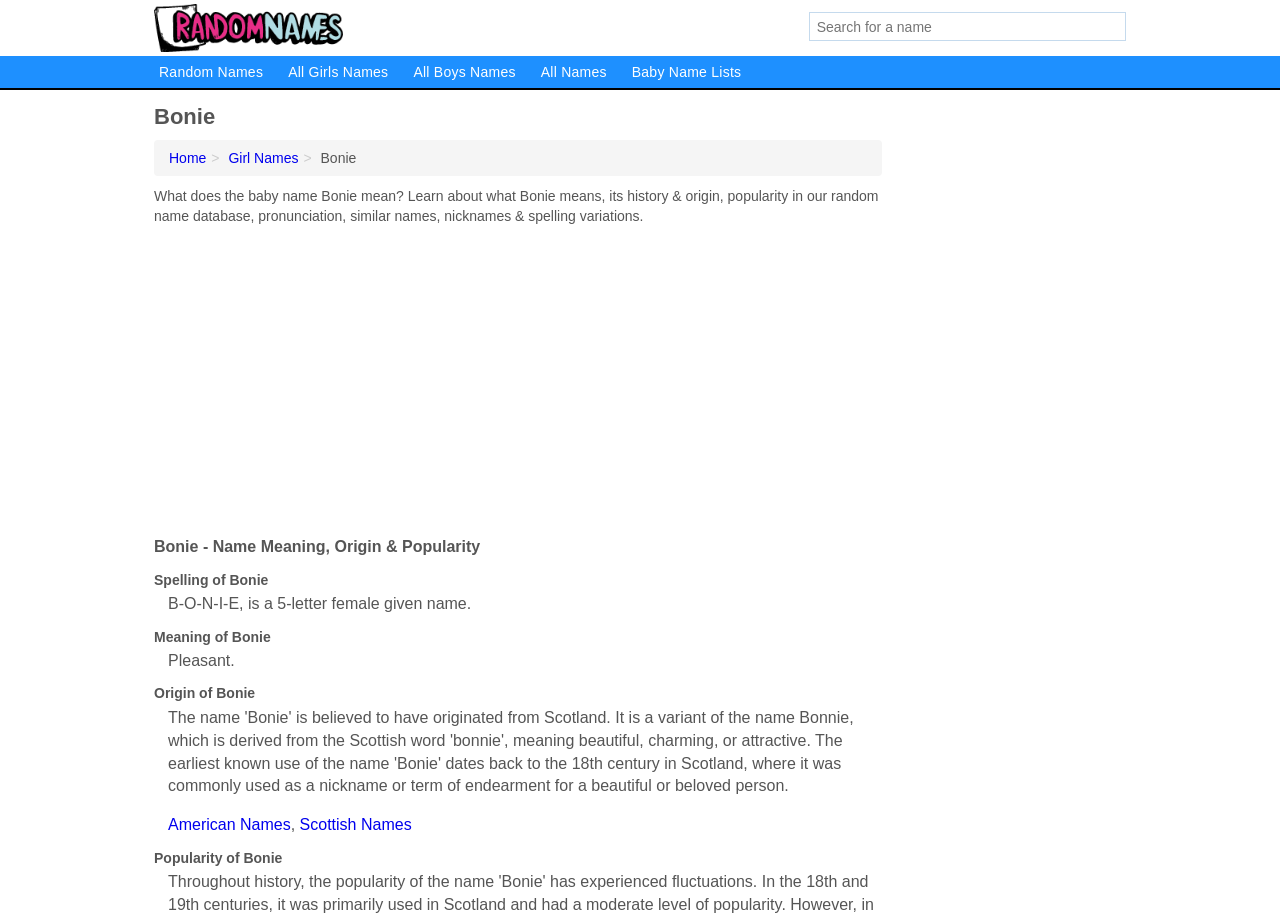Using the description "Rock River watershed", locate and provide the bounding box of the UI element.

None